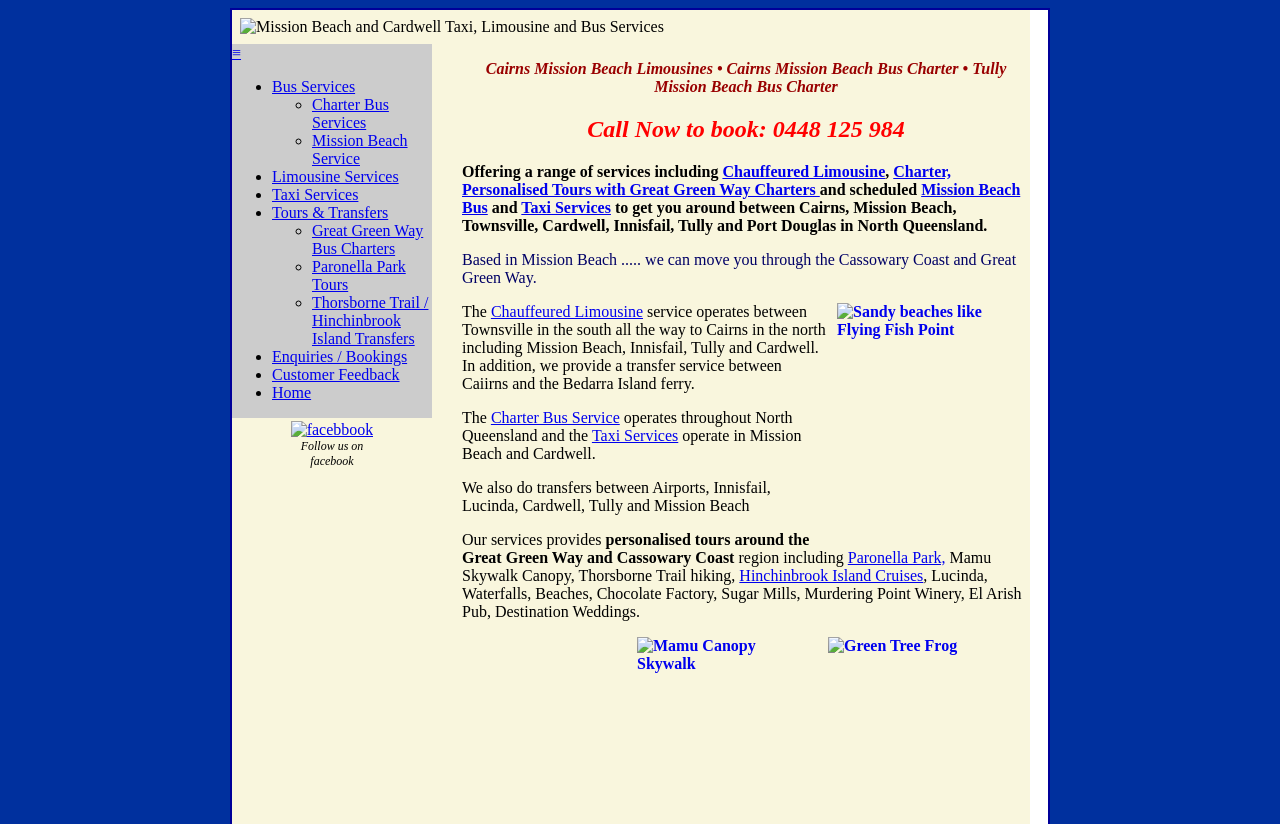Find the bounding box coordinates of the area to click in order to follow the instruction: "Call to book the limousine service".

[0.361, 0.141, 0.805, 0.173]